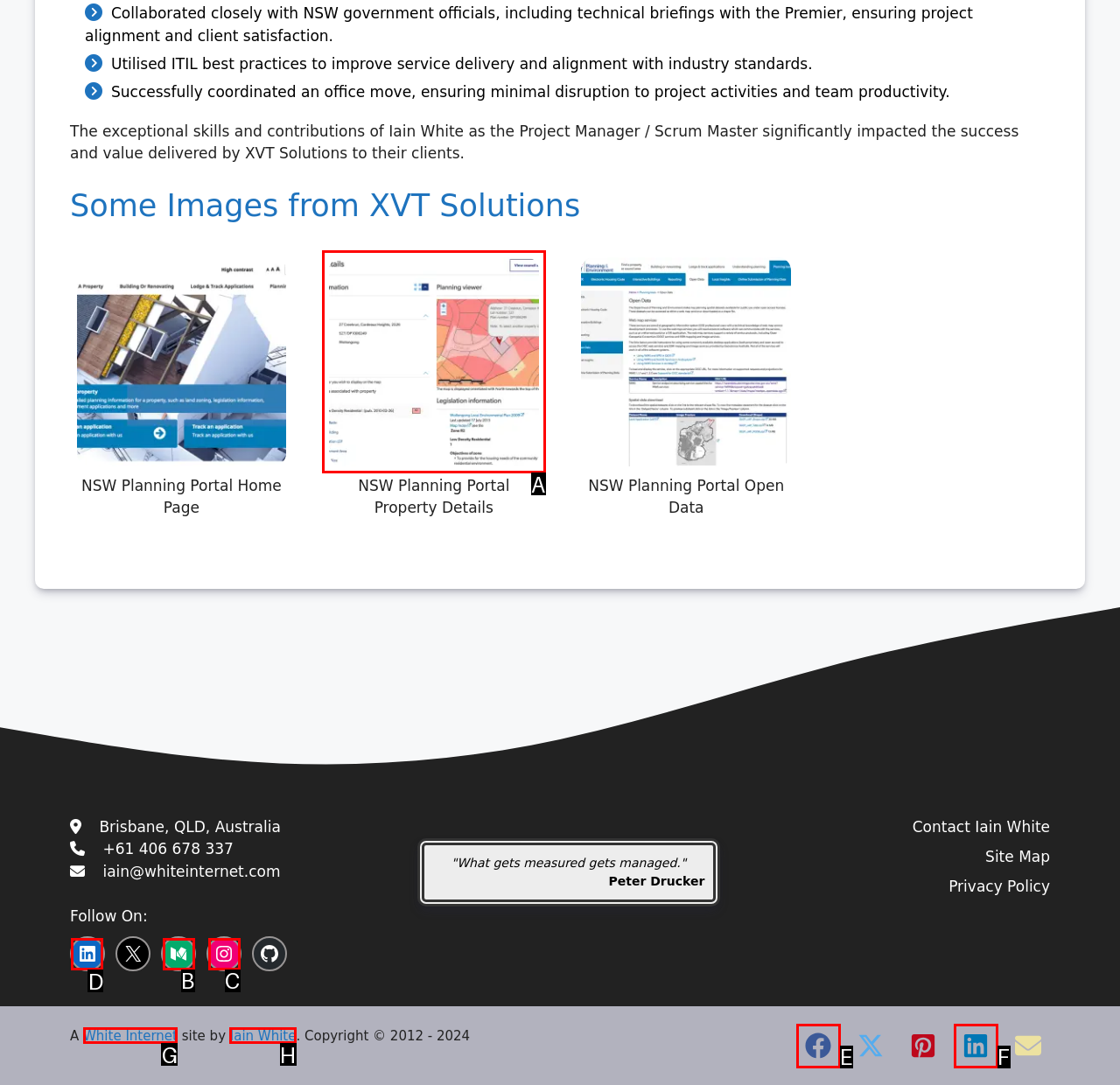Please indicate which HTML element to click in order to fulfill the following task: go to Proceedings of IMPRS Respond with the letter of the chosen option.

None